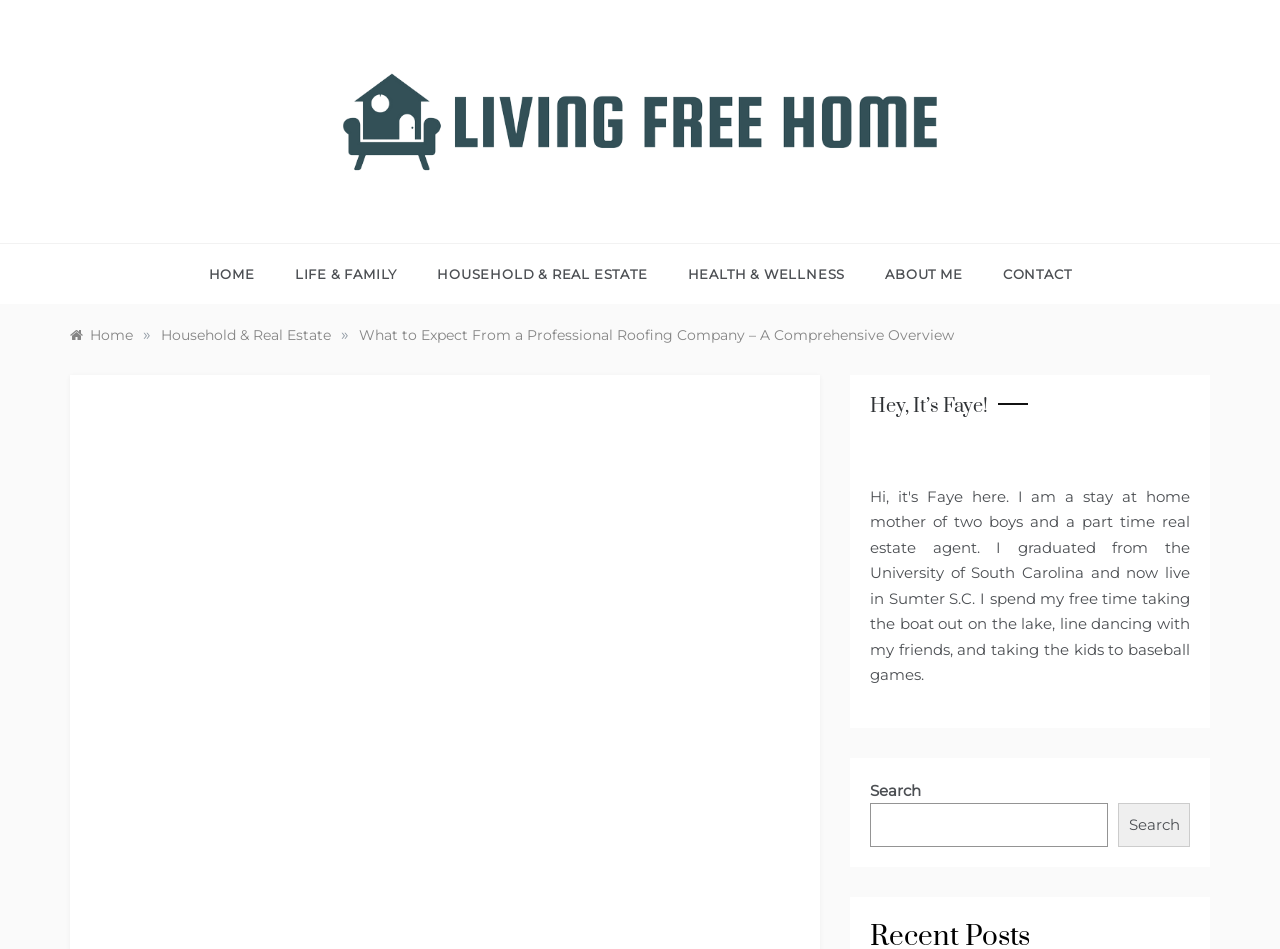Detail the various sections and features present on the webpage.

The webpage is about a professional roofing company, with a focus on what to expect from their services. At the top left, there is a logo of "Living Free Home" with a link to the homepage, accompanied by a heading with the same text. Below the logo, there is a tagline "Just another WordPress site". 

The main navigation menu is located at the top center, with six links: "HOME", "LIFE & FAMILY", "HOUSEHOLD & REAL ESTATE", "HEALTH & WELLNESS", "ABOUT ME", and "CONTACT". 

On the top right, there is a breadcrumbs navigation section, showing the current page's location in the website's hierarchy. It starts with a "Home" link, followed by a "Household & Real Estate" link, and finally the current page's title "What to Expect From a Professional Roofing Company – A Comprehensive Overview".

Below the navigation sections, there is a heading "Hey, It’s Faye!" followed by a figure with a small image. 

At the bottom right, there is a search bar with a label "Search", a search box, and a search button.